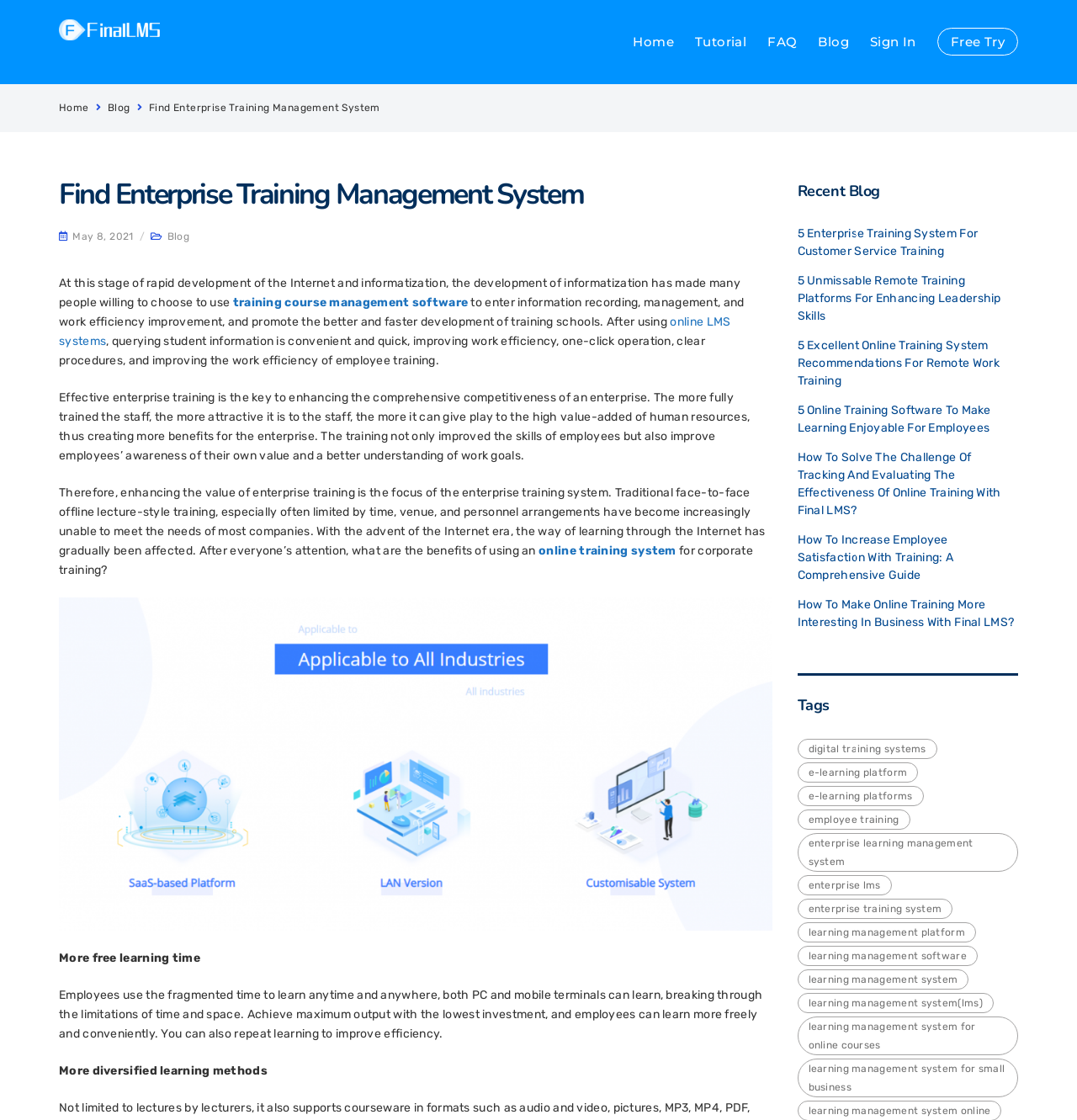What is the benefit of using an online training system?
Please provide a comprehensive answer based on the visual information in the image.

According to the webpage content, one of the benefits of using an online training system is that employees can use fragmented time to learn anytime and anywhere, breaking through the limitations of time and space, and achieving maximum output with the lowest investment.